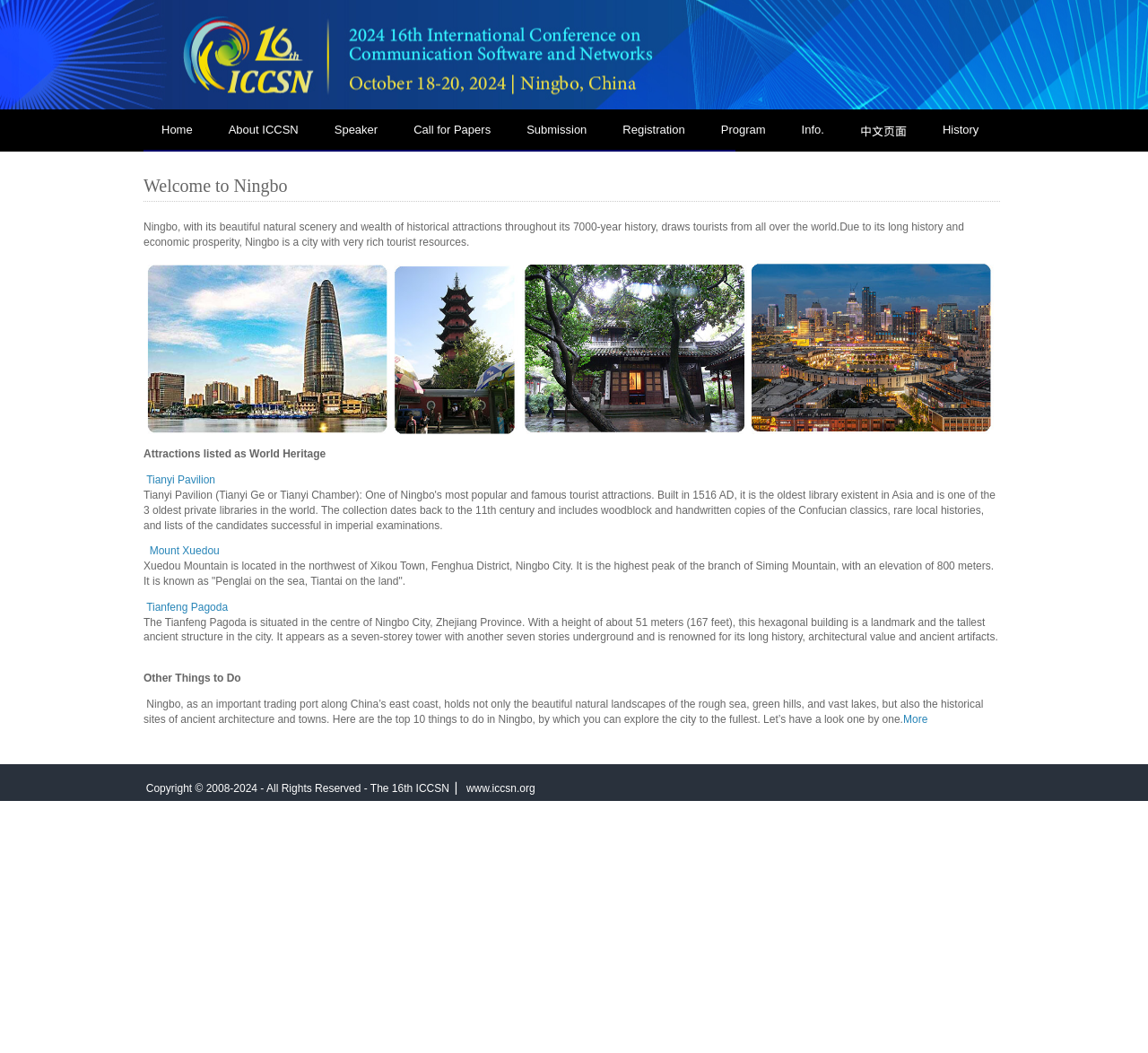Using the given element description, provide the bounding box coordinates (top-left x, top-left y, bottom-right x, bottom-right y) for the corresponding UI element in the screenshot: Tianyi Pavilion

[0.127, 0.45, 0.188, 0.462]